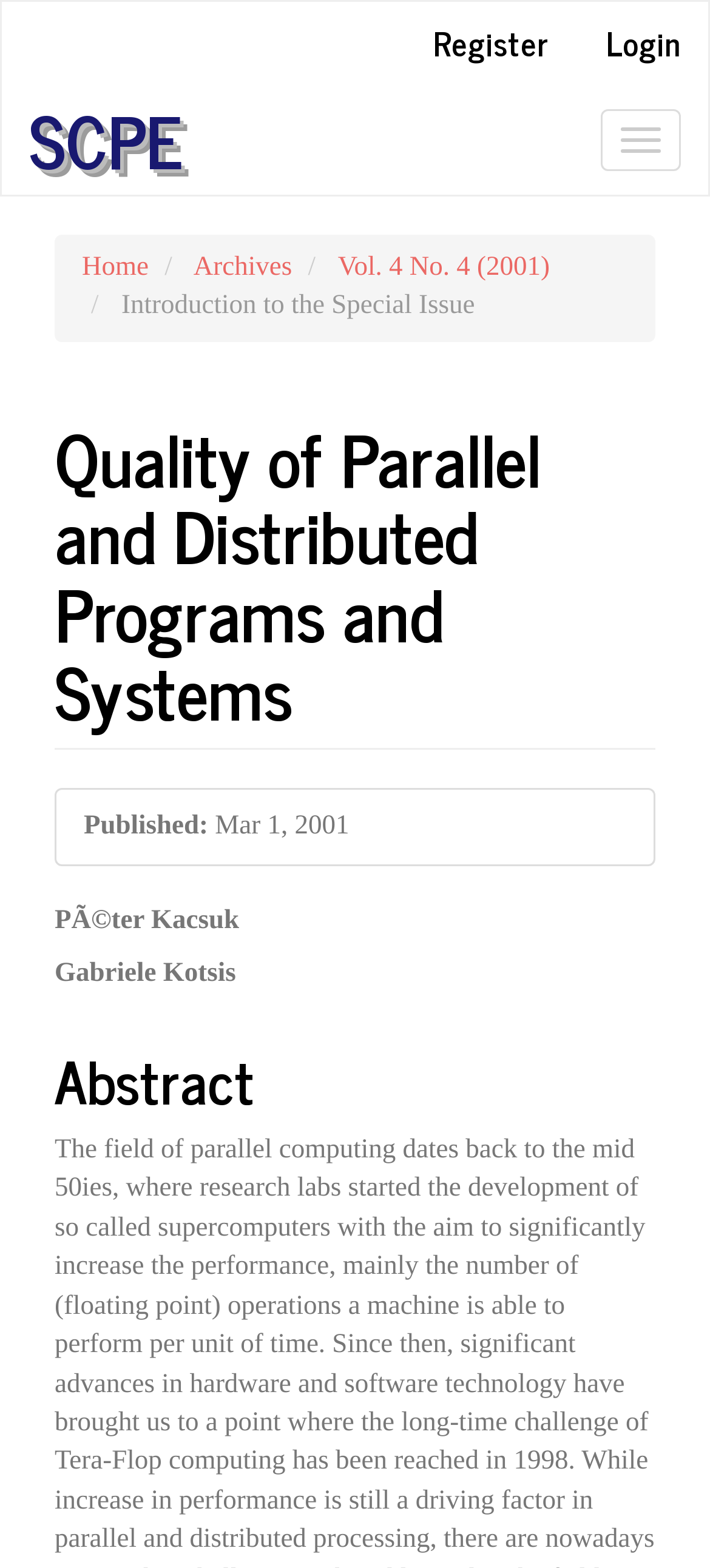Locate the bounding box coordinates of the element I should click to achieve the following instruction: "View Archives".

[0.273, 0.161, 0.411, 0.18]